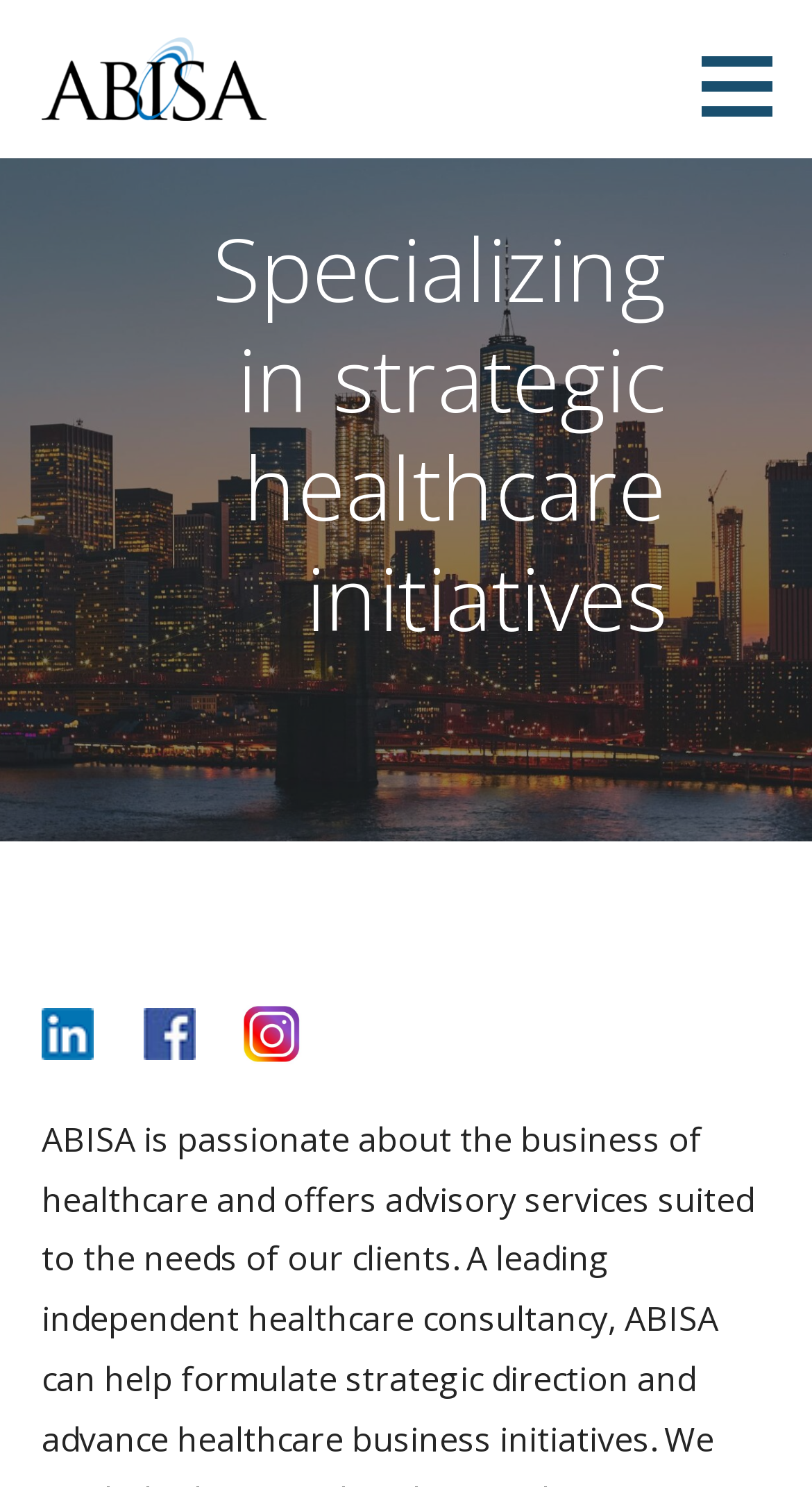Using the element description: "ABISA LLC", determine the bounding box coordinates. The coordinates should be in the format [left, top, right, bottom], with values between 0 and 1.

[0.051, 0.074, 0.331, 0.12]